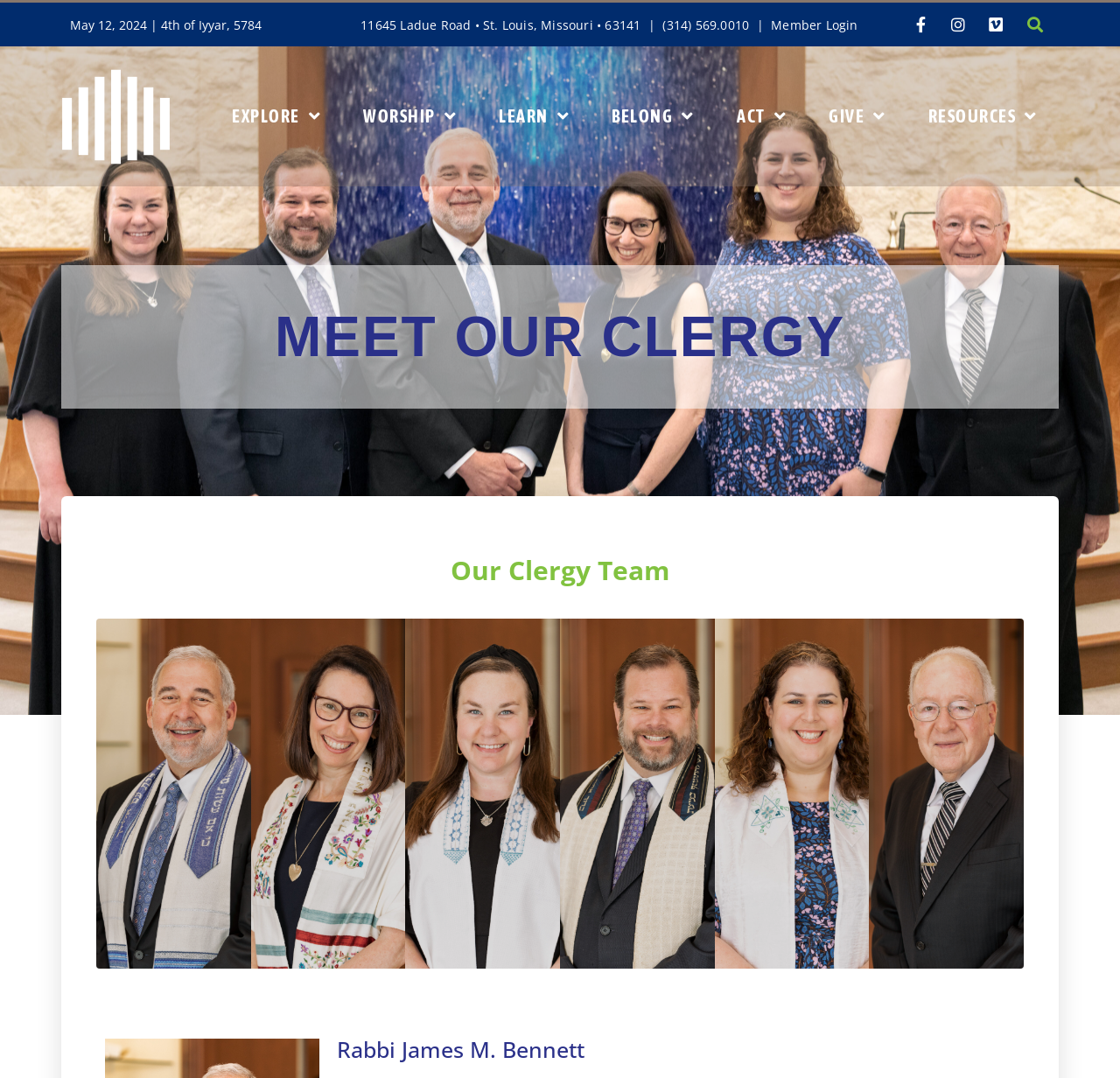Observe the image and answer the following question in detail: What is the name of the first clergy member listed?

The first clergy member listed is Rabbi James M. Bennett, whose name is displayed in a heading element on the webpage.